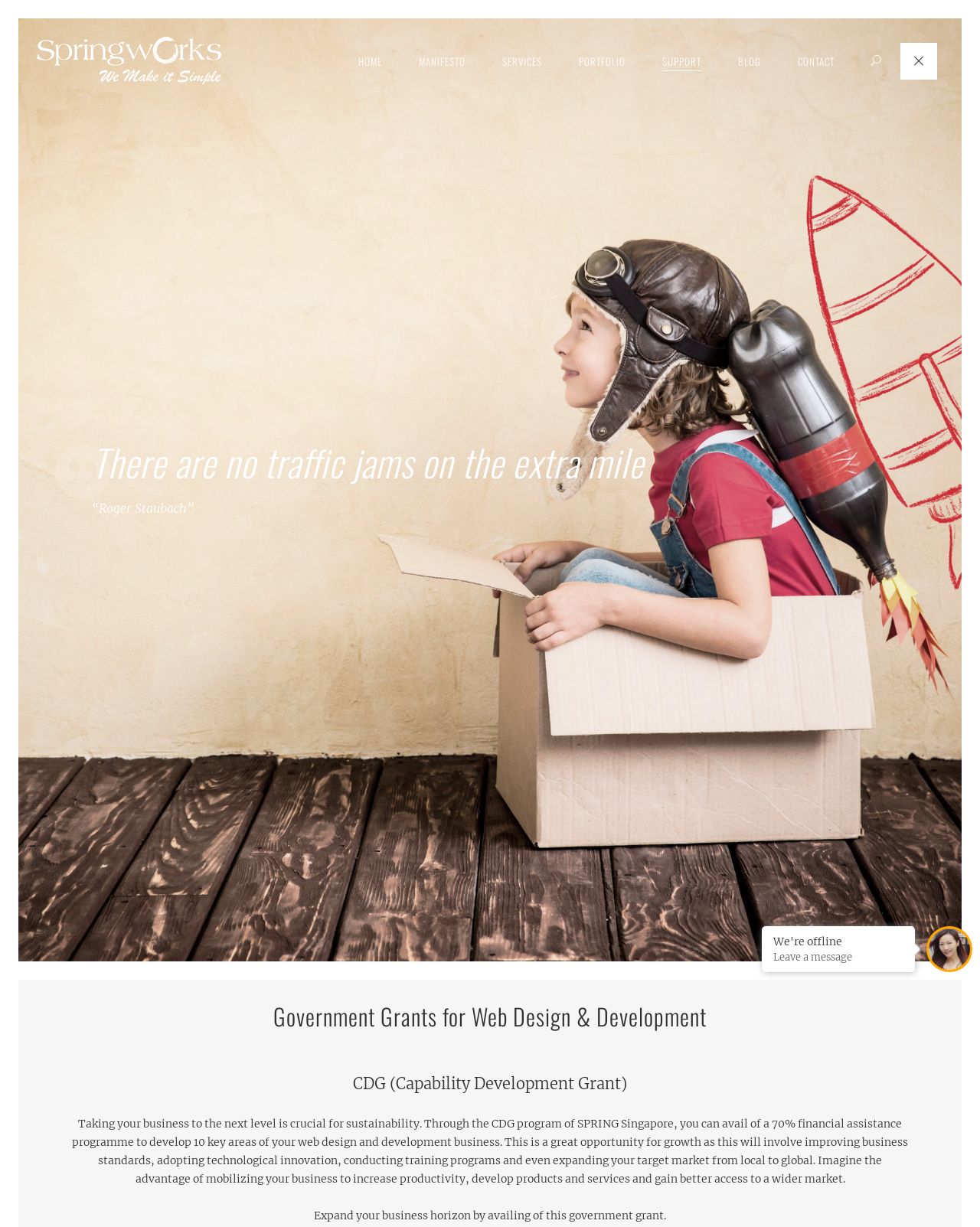Locate the bounding box coordinates of the element you need to click to accomplish the task described by this instruction: "Check 'Instagram'".

None